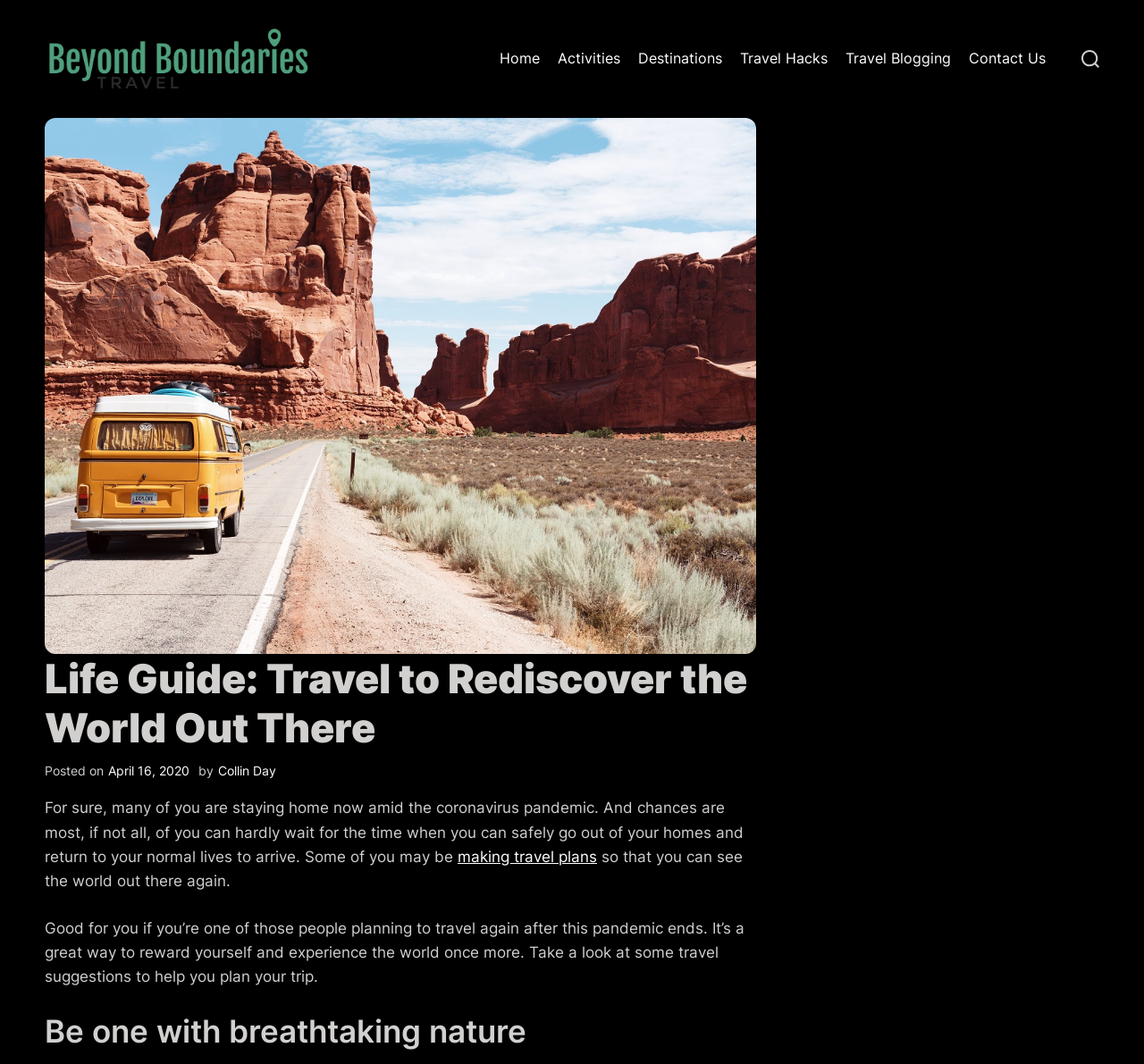Construct a comprehensive caption that outlines the webpage's structure and content.

The webpage is about traveling and exploring the world, with a focus on rediscovering its wonders after the coronavirus pandemic. At the top left corner, there is a logo of "Beyond Boundaries Travel" accompanied by a link to the website's homepage. Next to it, there is a navigation menu with links to various sections, including "Home", "Activities", "Destinations", "Travel Hacks", "Travel Blogging", and "Contact Us". 

On the top right corner, there is a search button. Below the navigation menu, there is a large image with a heading "Life Guide: Travel to Rediscover the World Out There" and a subheading "Posted on April 16, 2020 by Collin Day". 

The main content of the webpage starts with a paragraph of text, which discusses the desire to travel and explore the world again after the pandemic. The text is followed by a link to "making travel plans" and continues to encourage readers to plan their trips. 

Further down, there is another heading "Be one with breathtaking nature", which suggests that the webpage will provide travel suggestions and ideas for exploring the natural world. Overall, the webpage appears to be a travel blog or guide, with a focus on inspiring readers to travel and discover the world's wonders.